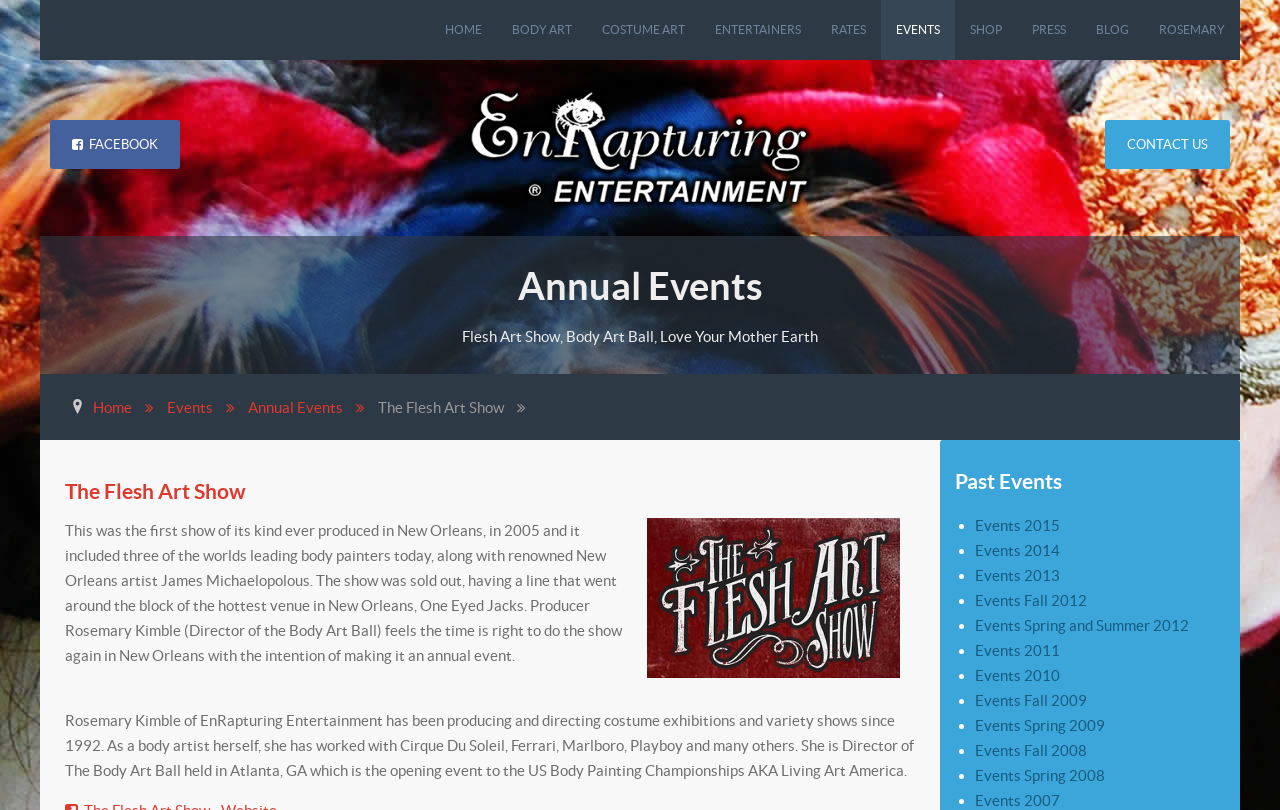Given the description of the UI element: "Events Fall 2012", predict the bounding box coordinates in the form of [left, top, right, bottom], with each value being a float between 0 and 1.

[0.762, 0.731, 0.849, 0.752]